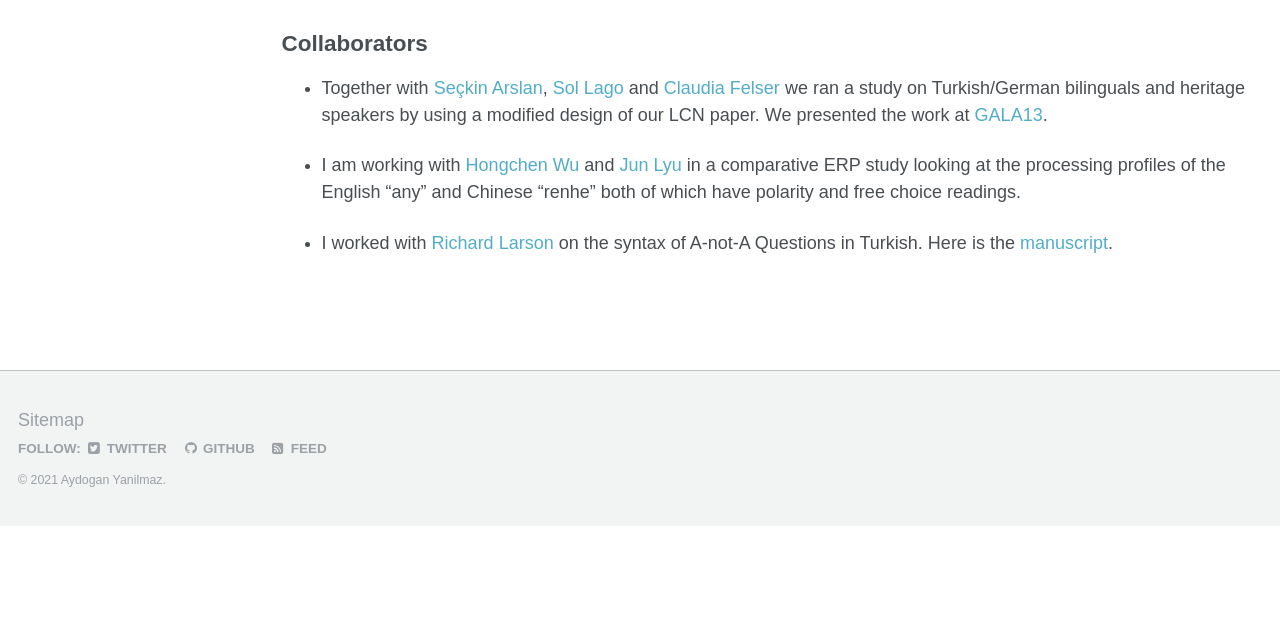Highlight the bounding box of the UI element that corresponds to this description: "GALA13".

[0.761, 0.164, 0.815, 0.195]